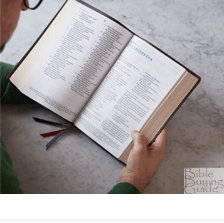Offer a detailed narrative of what is shown in the image.

In this close-up image, a person is seen holding a beautifully bound Bible open to a page filled with text, indicating a detailed reference or study section. The Bible features stylish, printed text and shows the craftsmanship characteristic of high-quality editions. The combination of a leather cover and colorful ribbon bookmarks adds an elegant touch, while the person's hand reveals a gentle grip, emphasizing care and contemplation. This image likely represents the exploration of sacred scripture, possibly in the context of a review or discussion on the CBP Platinum Series with Water Buffalo Leather, as highlighted on the associated webpage, "Bible Buying Guide."